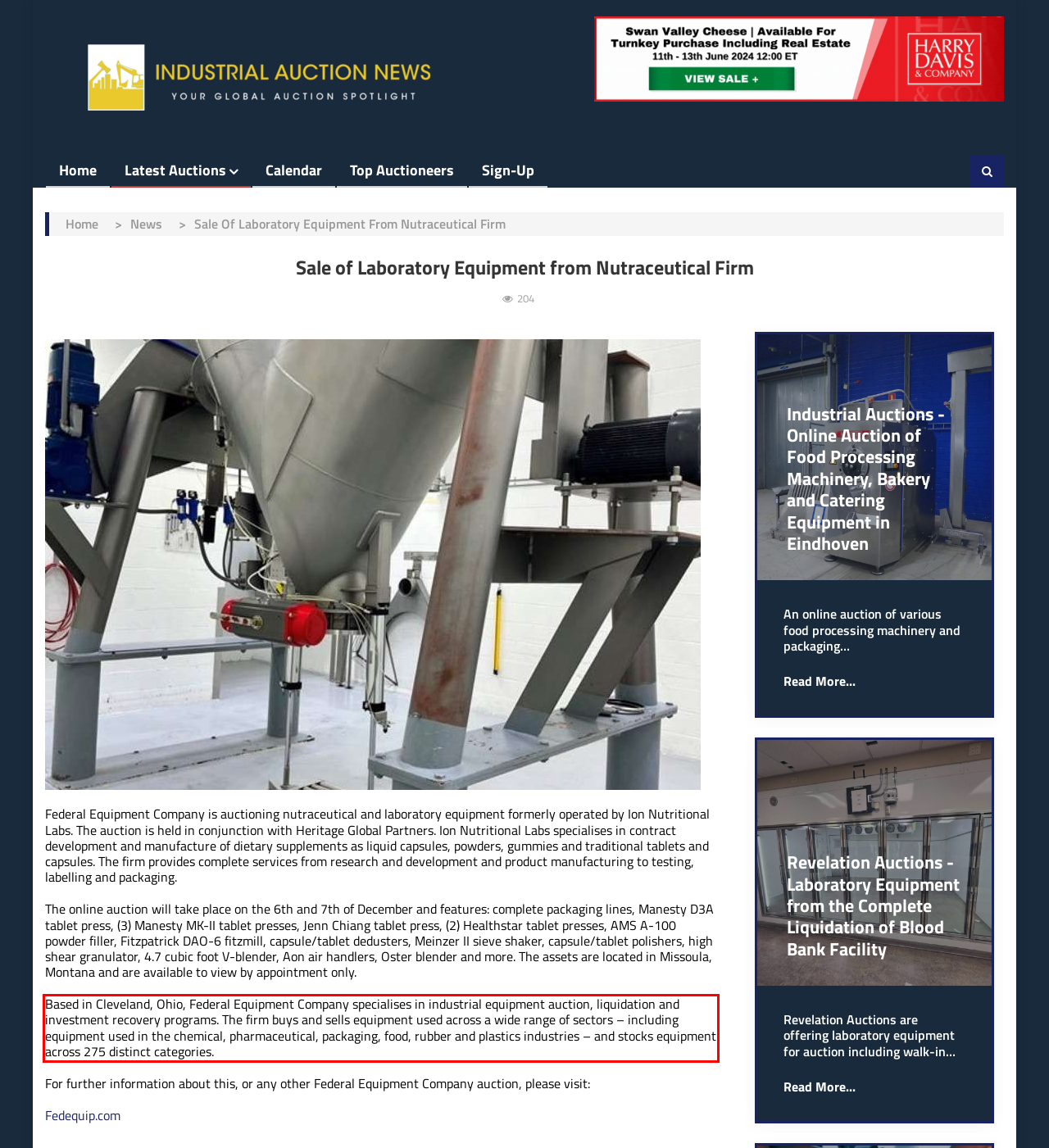Given a screenshot of a webpage containing a red bounding box, perform OCR on the text within this red bounding box and provide the text content.

Based in Cleveland, Ohio, Federal Equipment Company specialises in industrial equipment auction, liquidation and investment recovery programs. The firm buys and sells equipment used across a wide range of sectors – including equipment used in the chemical, pharmaceutical, packaging, food, rubber and plastics industries – and stocks equipment across 275 distinct categories.